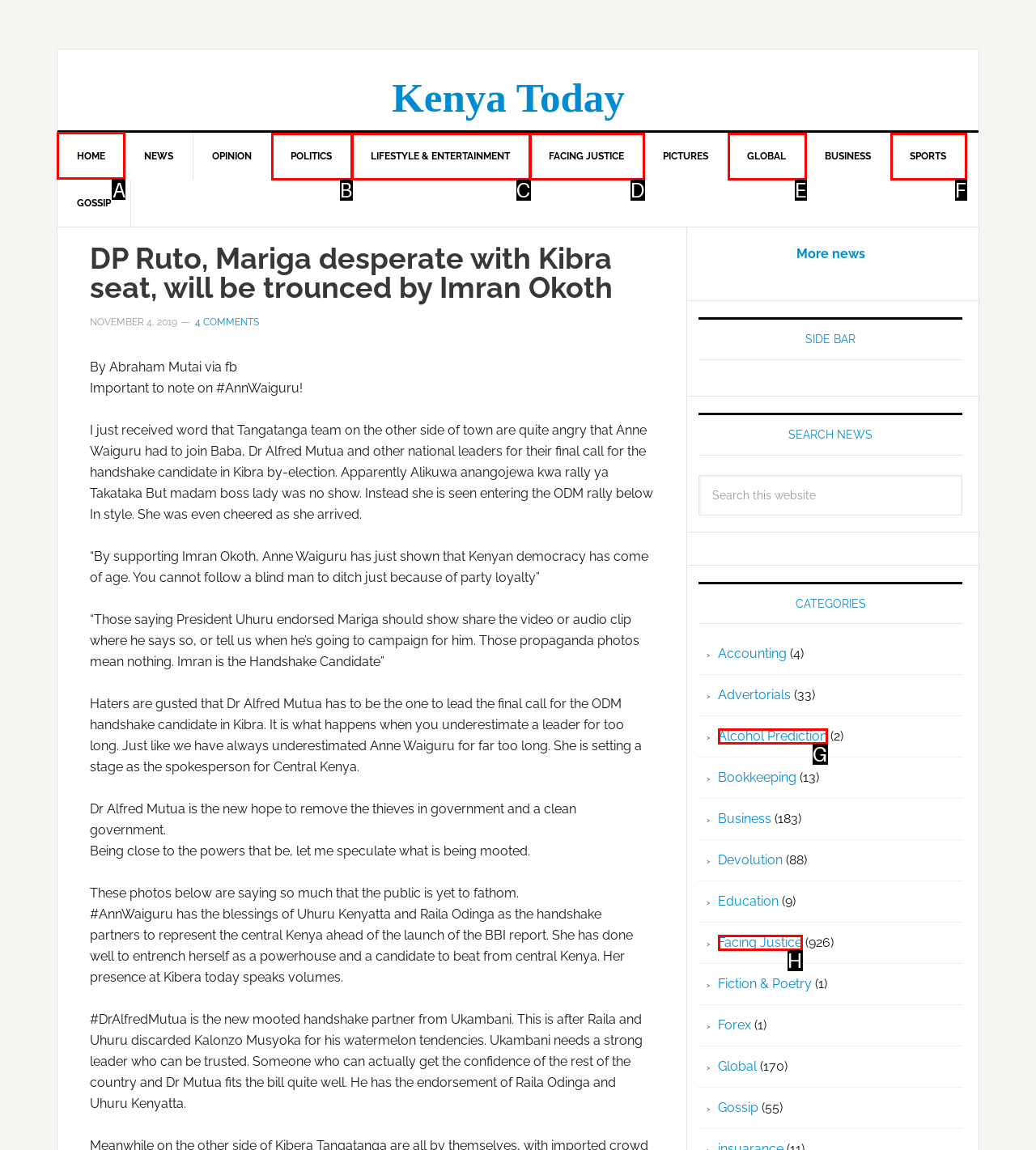Identify the letter of the UI element you need to select to accomplish the task: Click on the 'HOME' link.
Respond with the option's letter from the given choices directly.

A